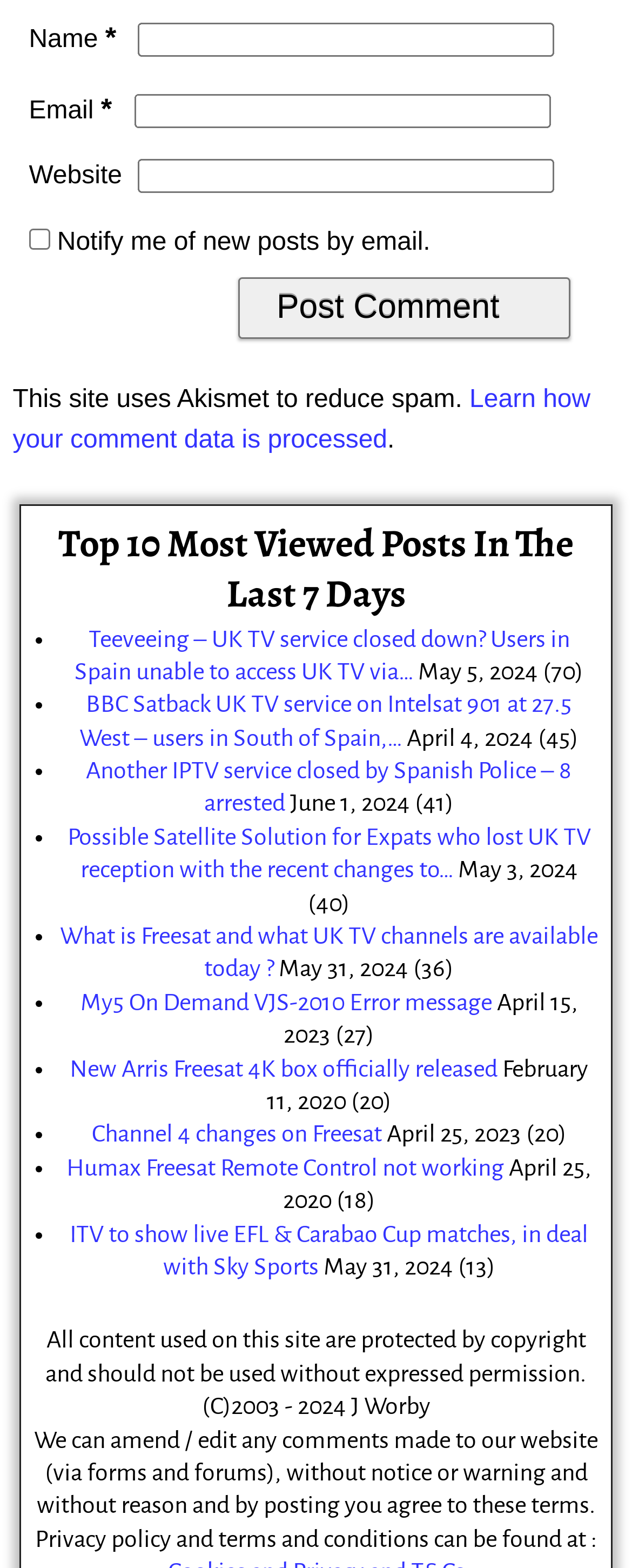Please identify the coordinates of the bounding box for the clickable region that will accomplish this instruction: "Enter your name".

[0.219, 0.014, 0.878, 0.036]